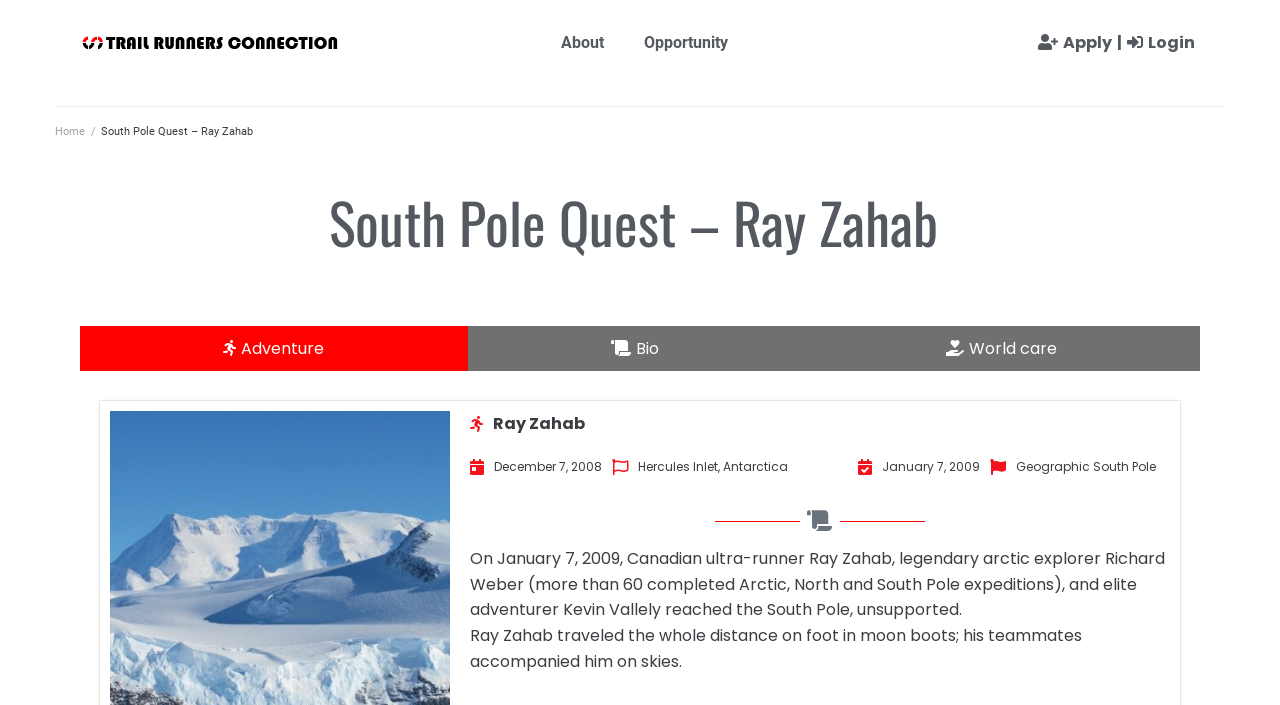Respond with a single word or phrase:
What is the name of the ultra-runner?

Ray Zahab